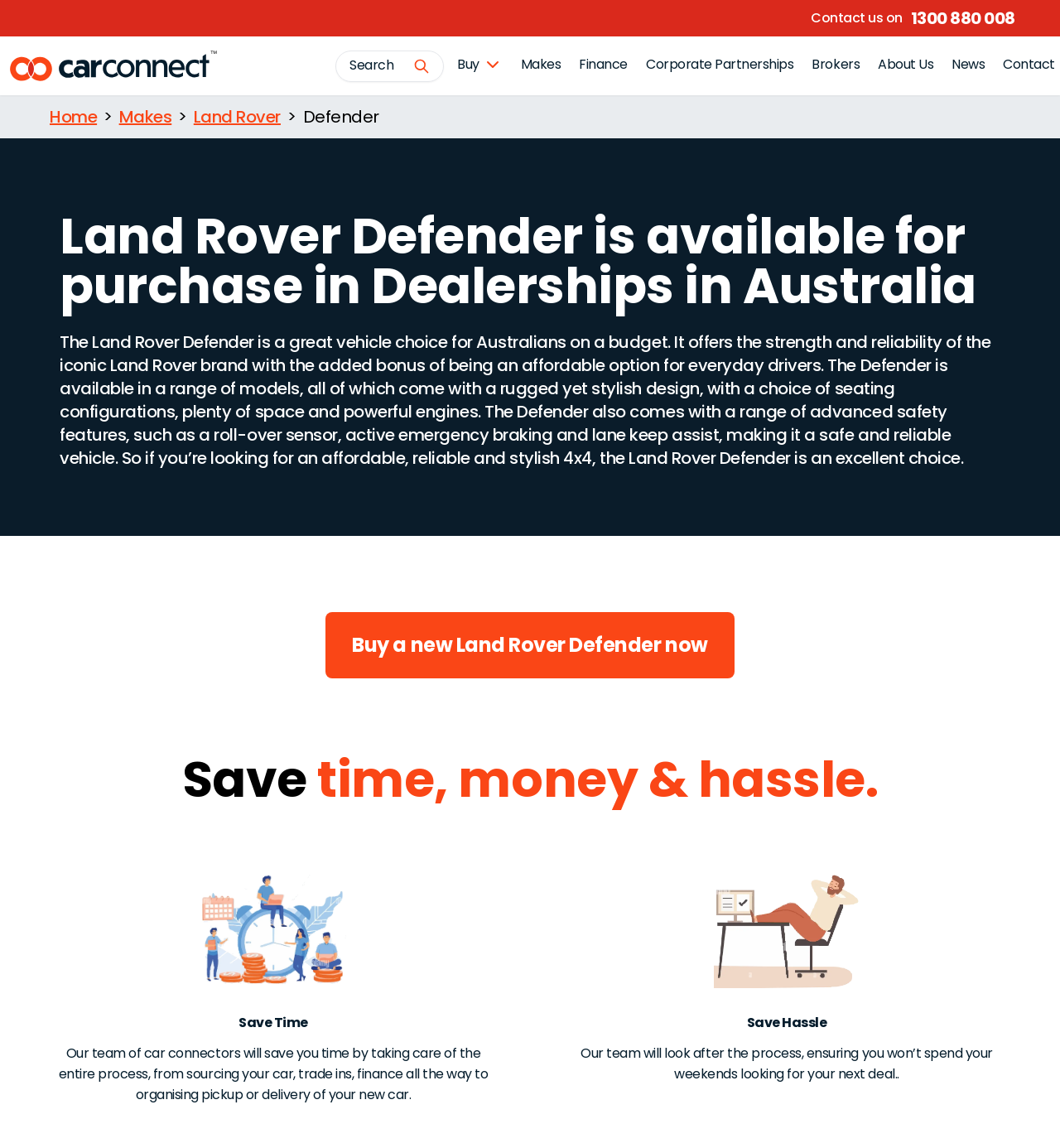Please identify the primary heading of the webpage and give its text content.

Land Rover Defender is available for purchase in Dealerships in Australia